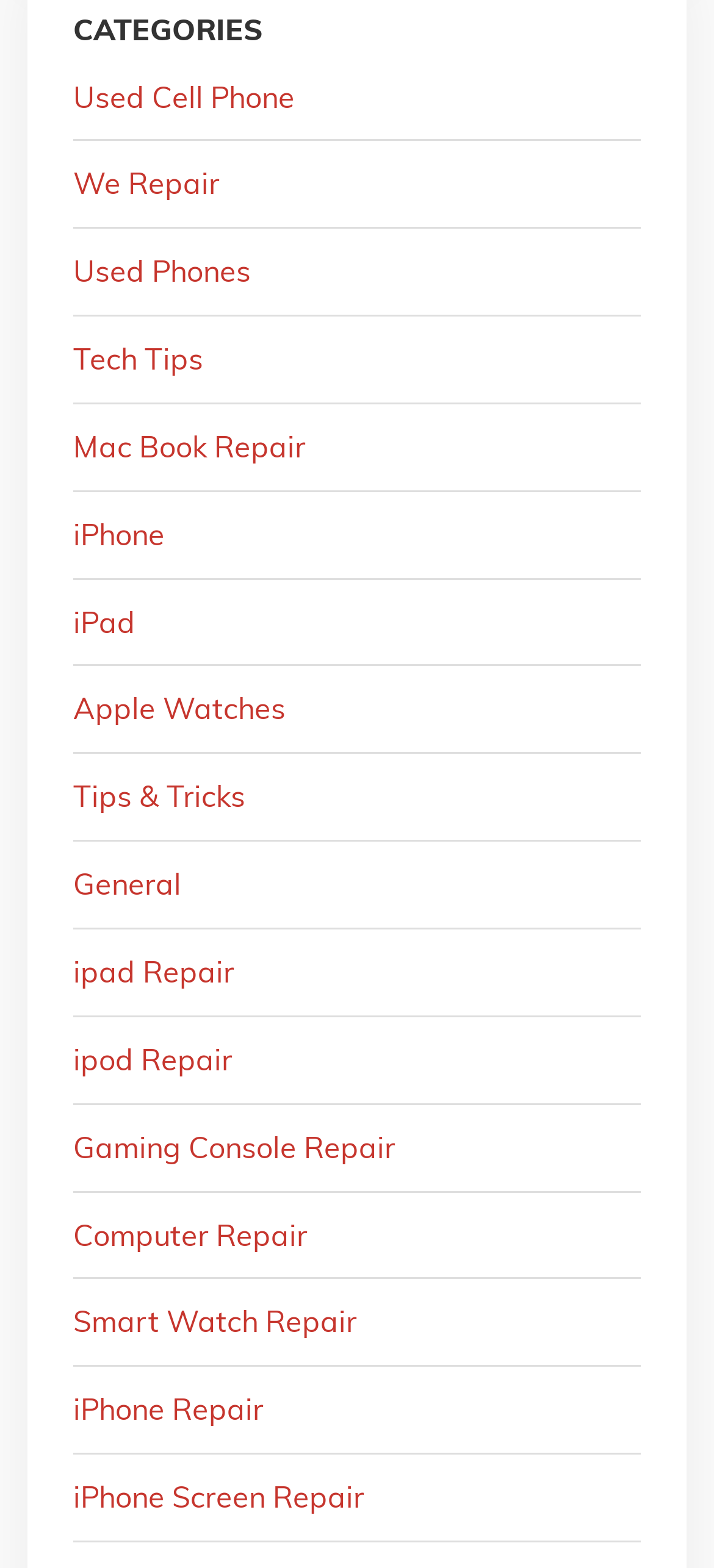What is the last category listed?
Can you provide a detailed and comprehensive answer to the question?

I looked at the list of links under the 'CATEGORIES' heading and found that the last link is 'iPhone Screen Repair'.